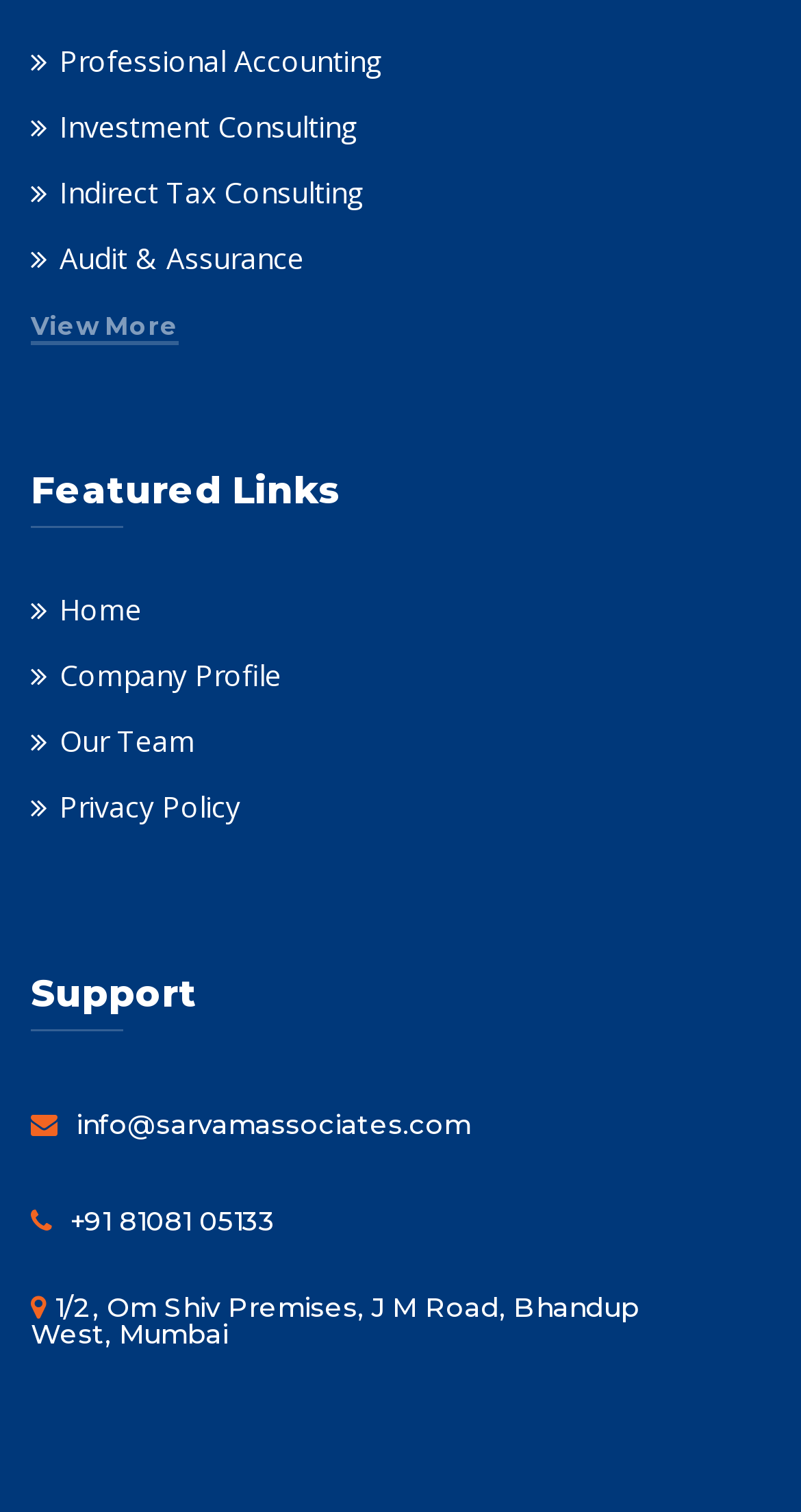Kindly respond to the following question with a single word or a brief phrase: 
What is the first featured link?

Professional Accounting